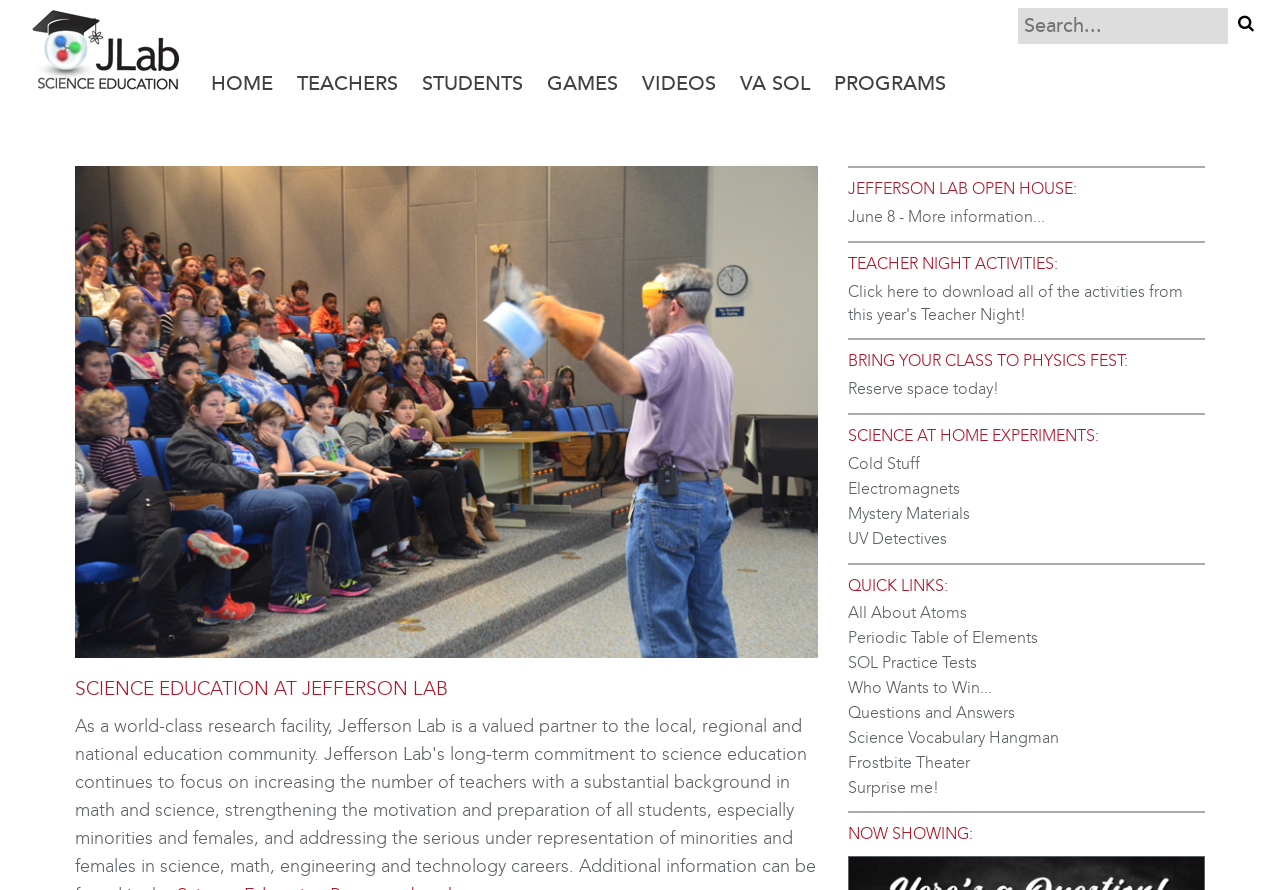What is the text of the first static text element?
Refer to the screenshot and respond with a concise word or phrase.

JEFFERSON LAB OPEN HOUSE: